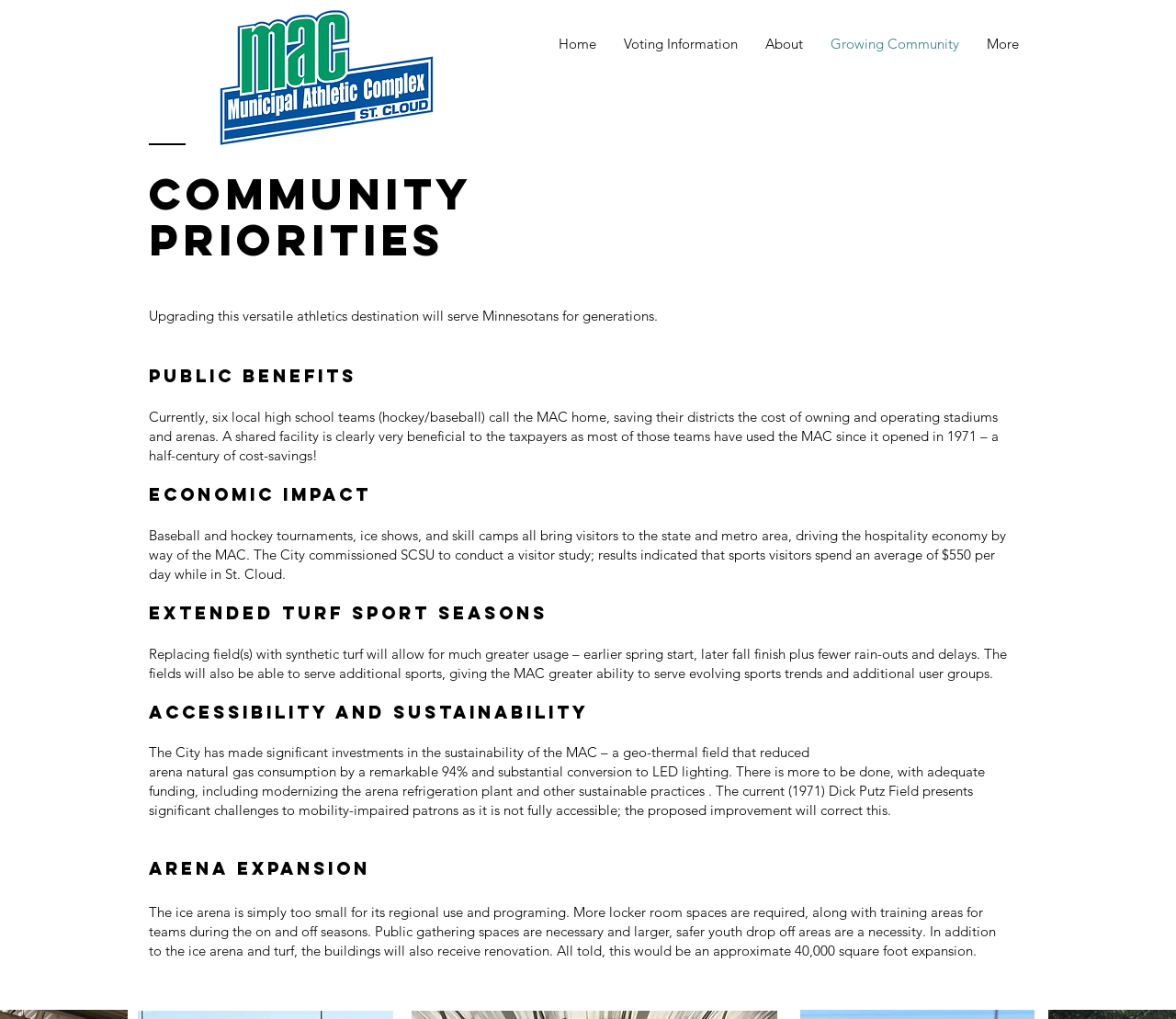What is the main topic of this webpage?
Provide an in-depth and detailed answer to the question.

Based on the webpage's content, it appears to be discussing the growth and development of a community, specifically the MAC (Multi-Athletic Complex) in St. Cloud, Minnesota. The webpage highlights the benefits of upgrading the MAC, including community priorities, public benefits, economic impact, extended turf sport seasons, accessibility and sustainability, and arena expansion.